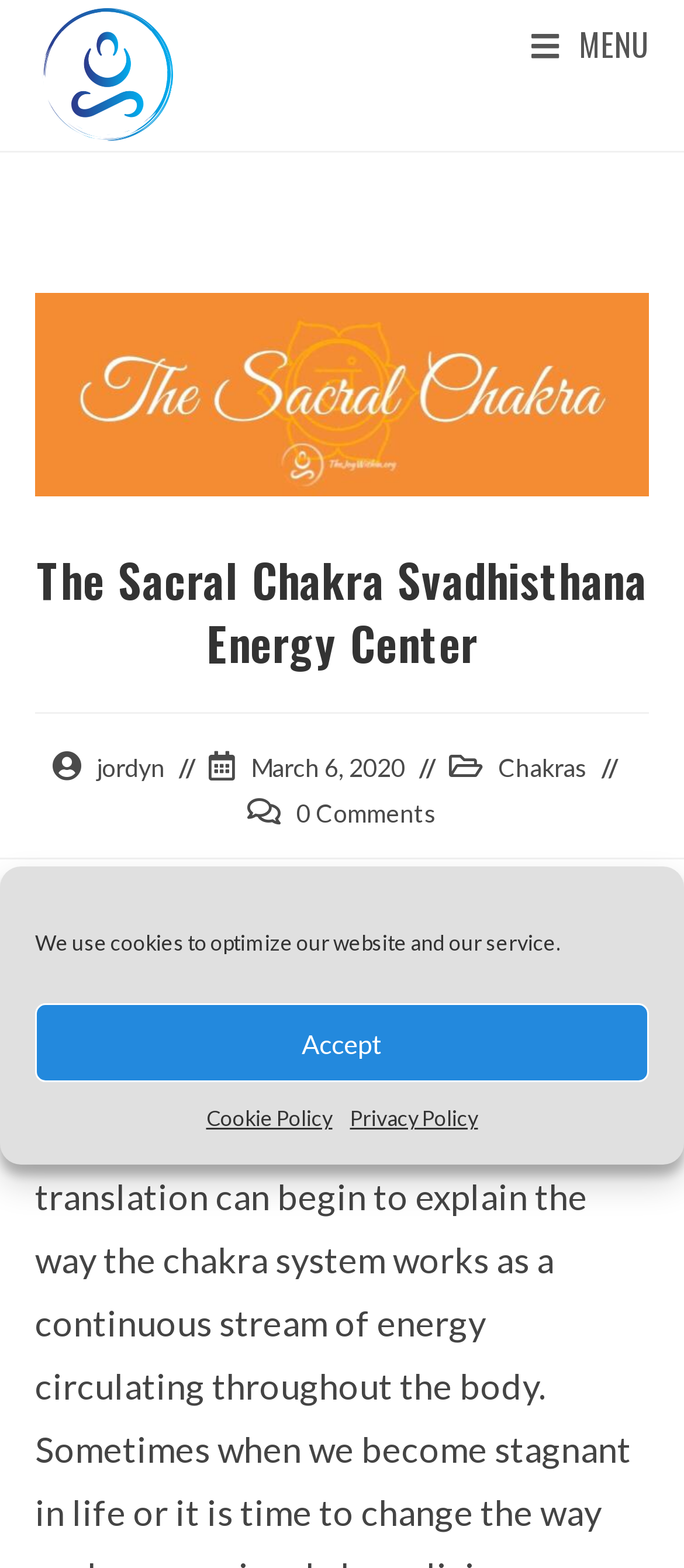Consider the image and give a detailed and elaborate answer to the question: 
What is the text above the main heading?

I found the text by looking at the top-right corner of the webpage, where the 'Mobile Menu' link is located. Above it, there is a static text 'MENU'.